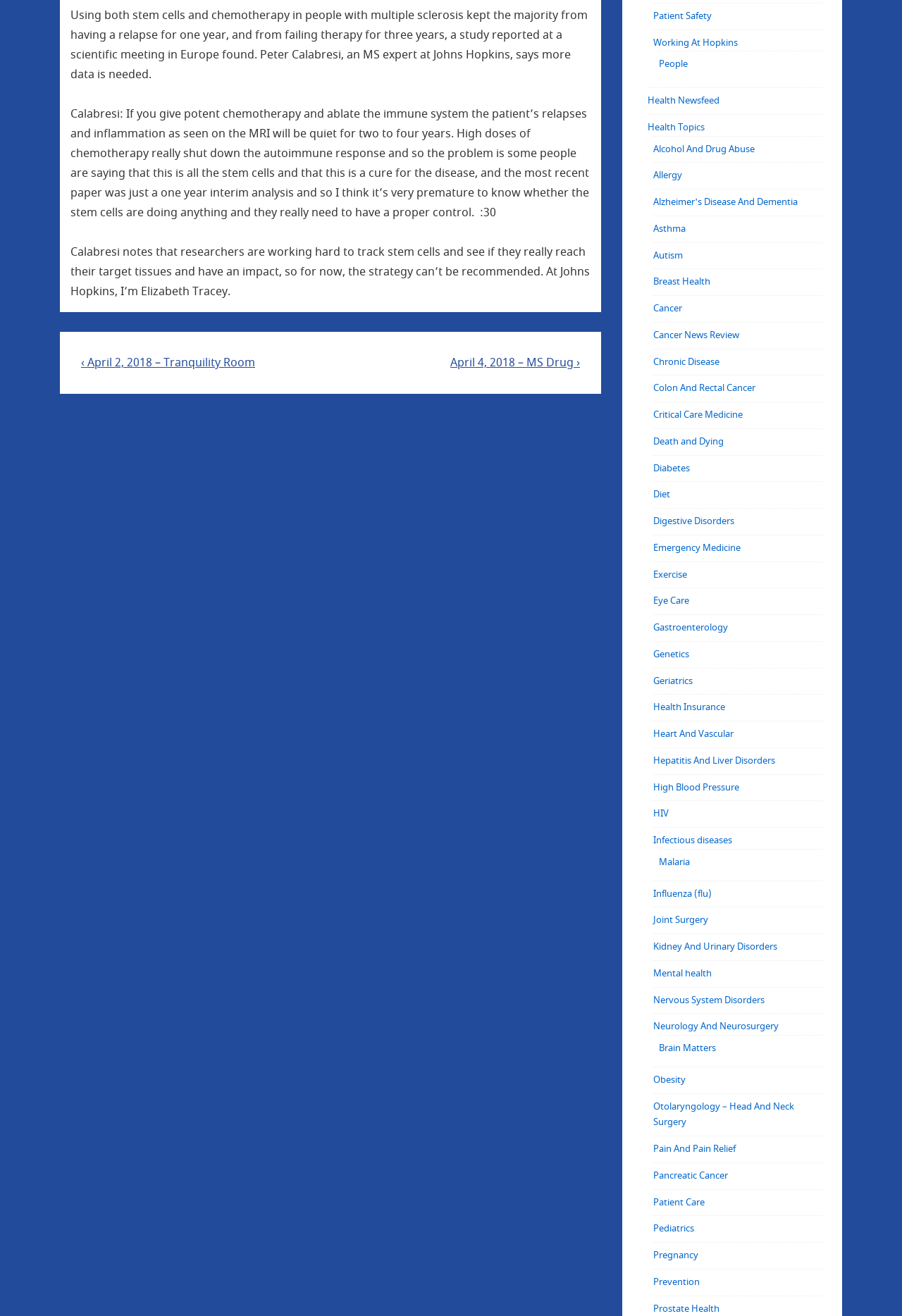Provide the bounding box for the UI element matching this description: "Cancer News Review".

[0.724, 0.249, 0.82, 0.26]